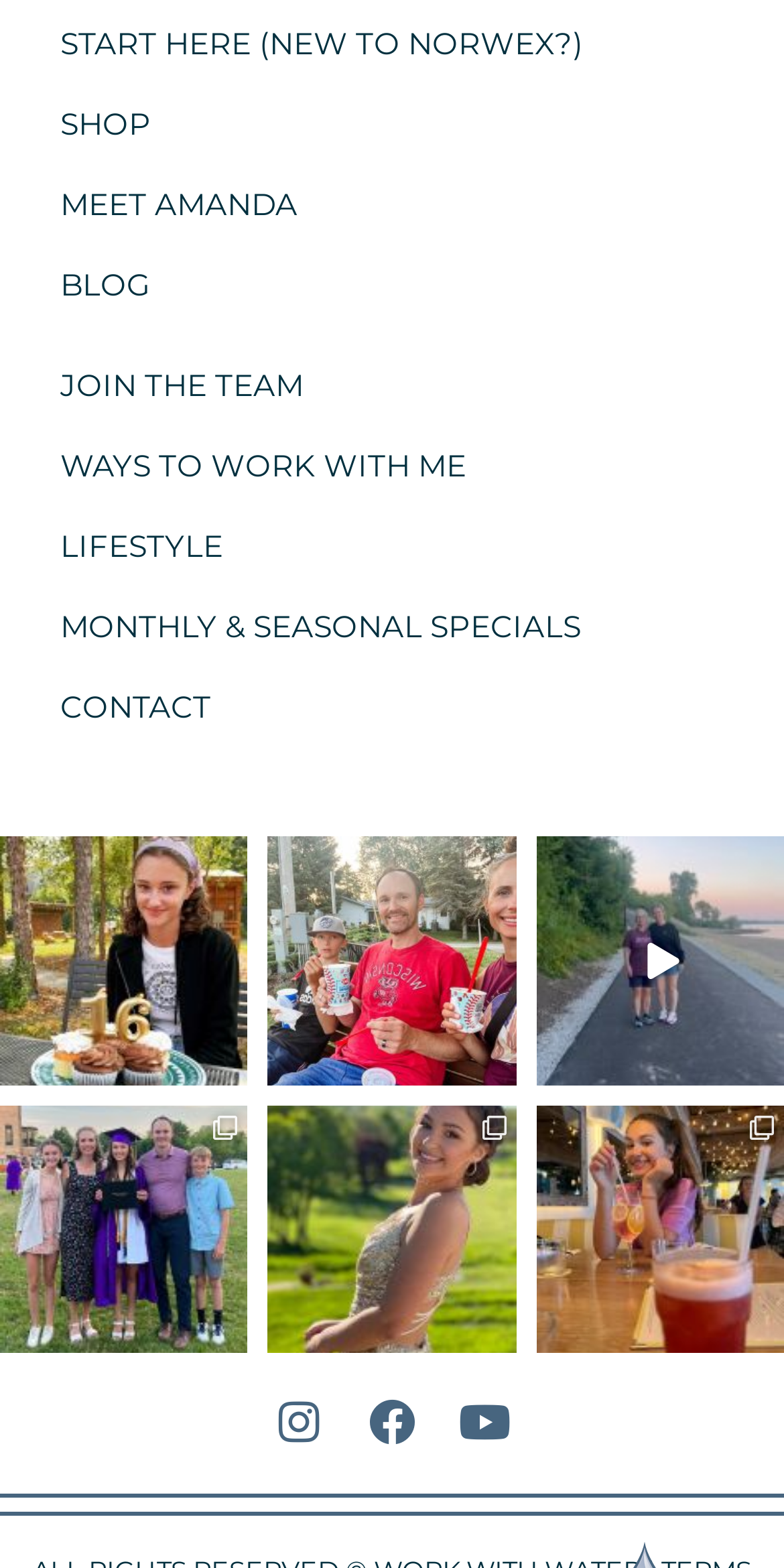Highlight the bounding box coordinates of the element you need to click to perform the following instruction: "Visit the SHOP page."

[0.026, 0.054, 0.974, 0.106]